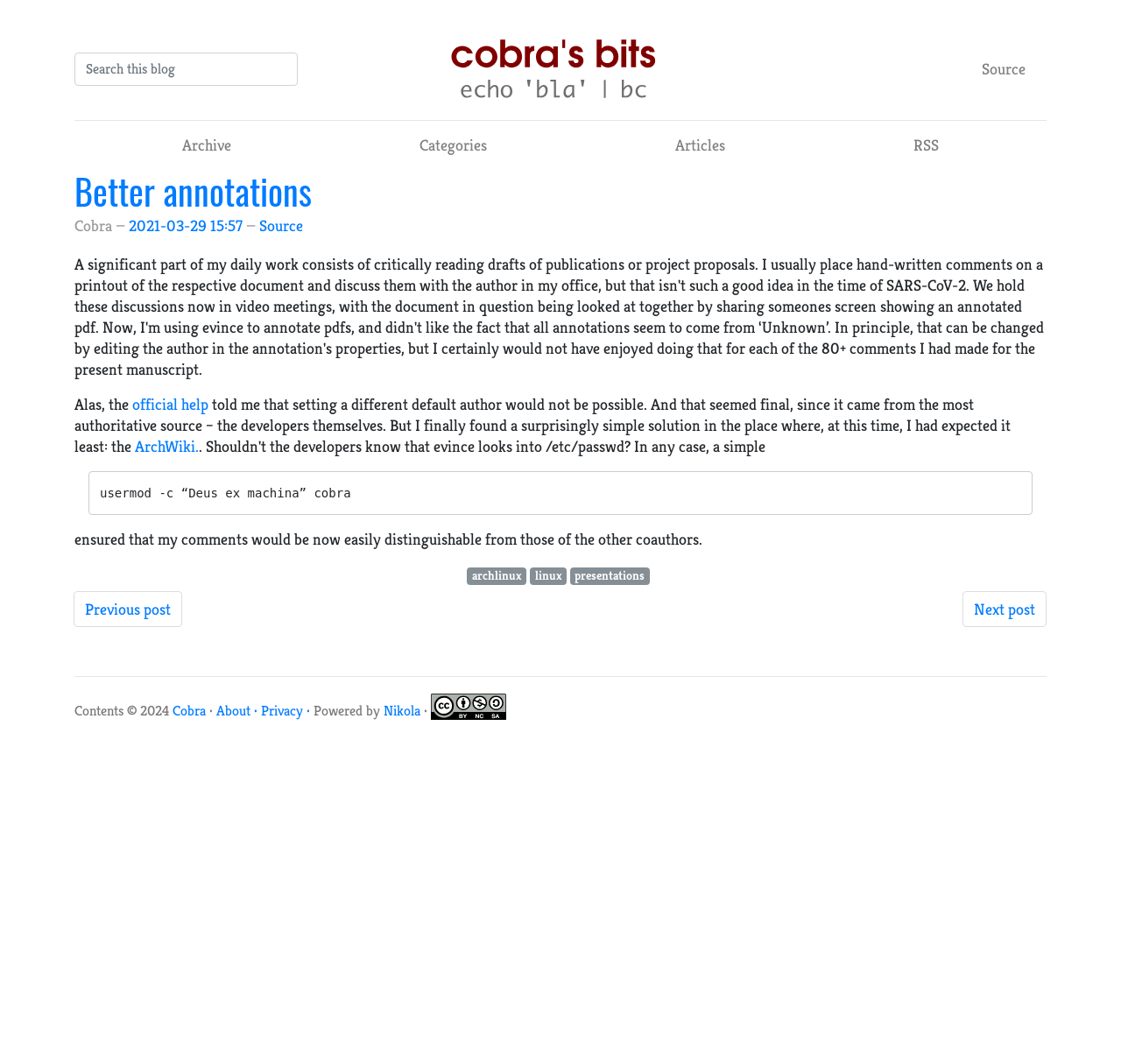Identify the bounding box coordinates for the UI element described as follows: placeholder="Search this blog". Use the format (top-left x, top-left y, bottom-right x, bottom-right y) and ensure all values are floating point numbers between 0 and 1.

[0.066, 0.049, 0.266, 0.08]